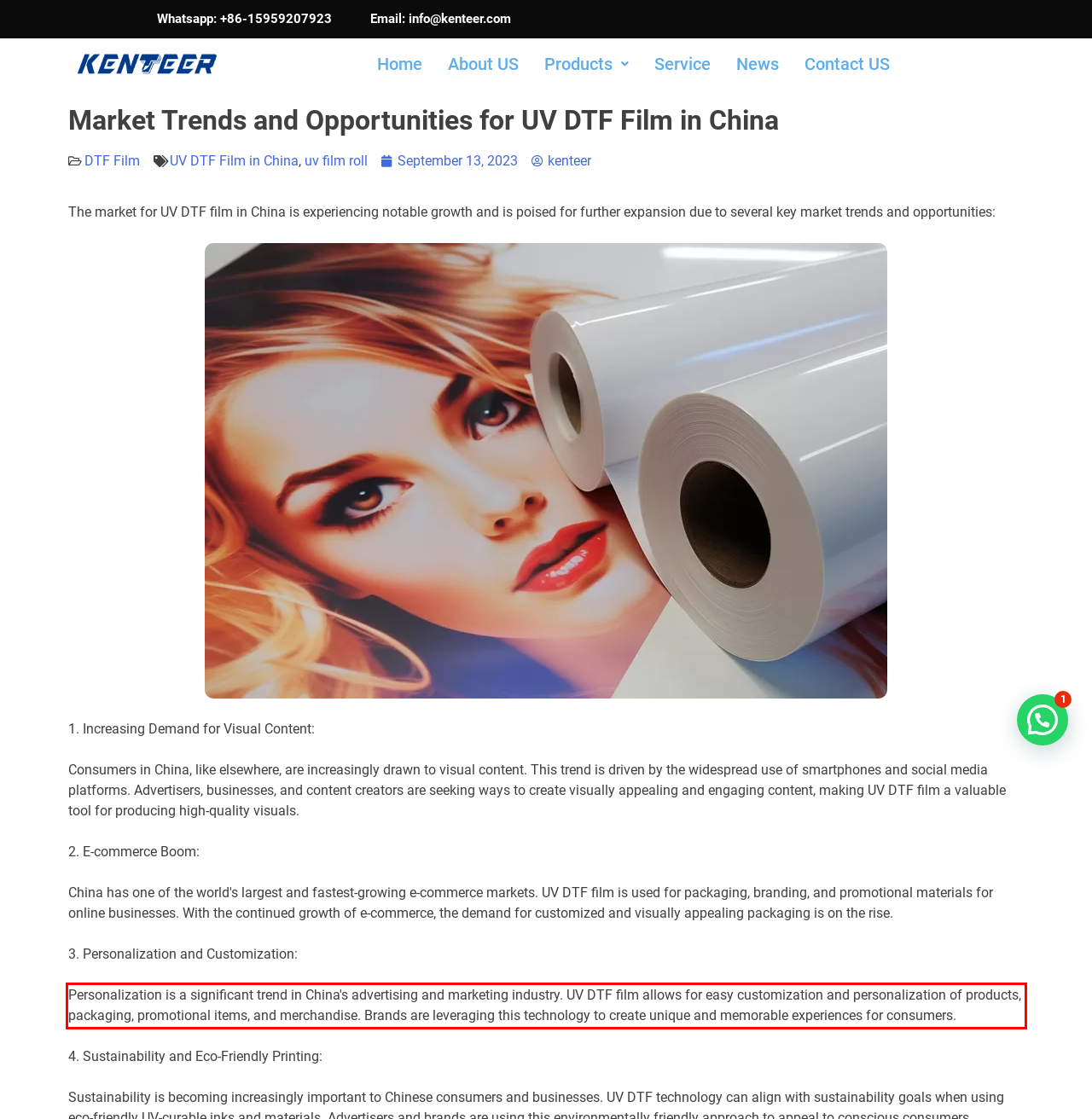Using the provided screenshot of a webpage, recognize and generate the text found within the red rectangle bounding box.

Personalization is a significant trend in China's advertising and marketing industry. UV DTF film allows for easy customization and personalization of products, packaging, promotional items, and merchandise. Brands are leveraging this technology to create unique and memorable experiences for consumers.